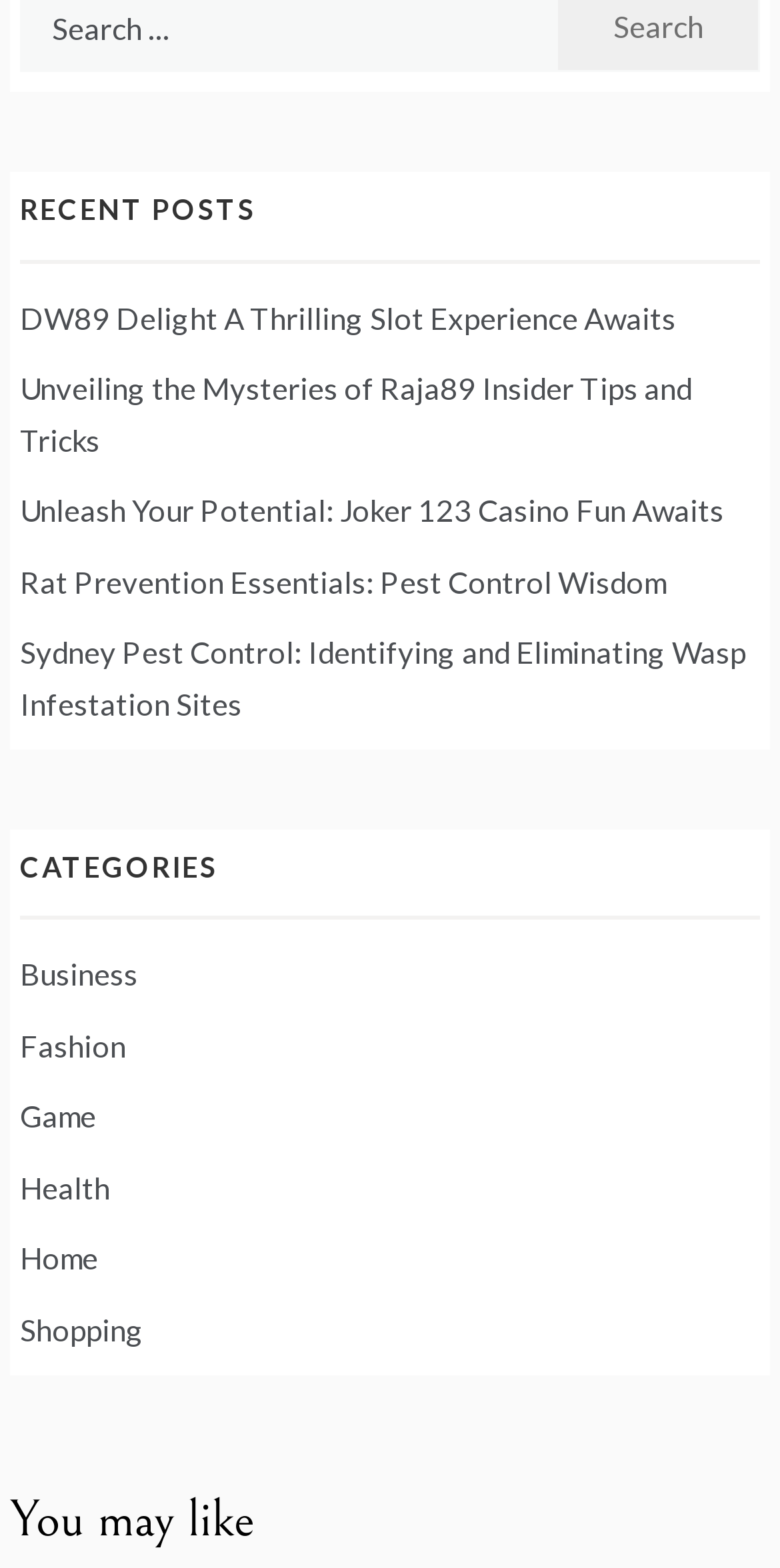Determine the bounding box coordinates for the area that should be clicked to carry out the following instruction: "Explore the Business category".

[0.026, 0.61, 0.177, 0.633]